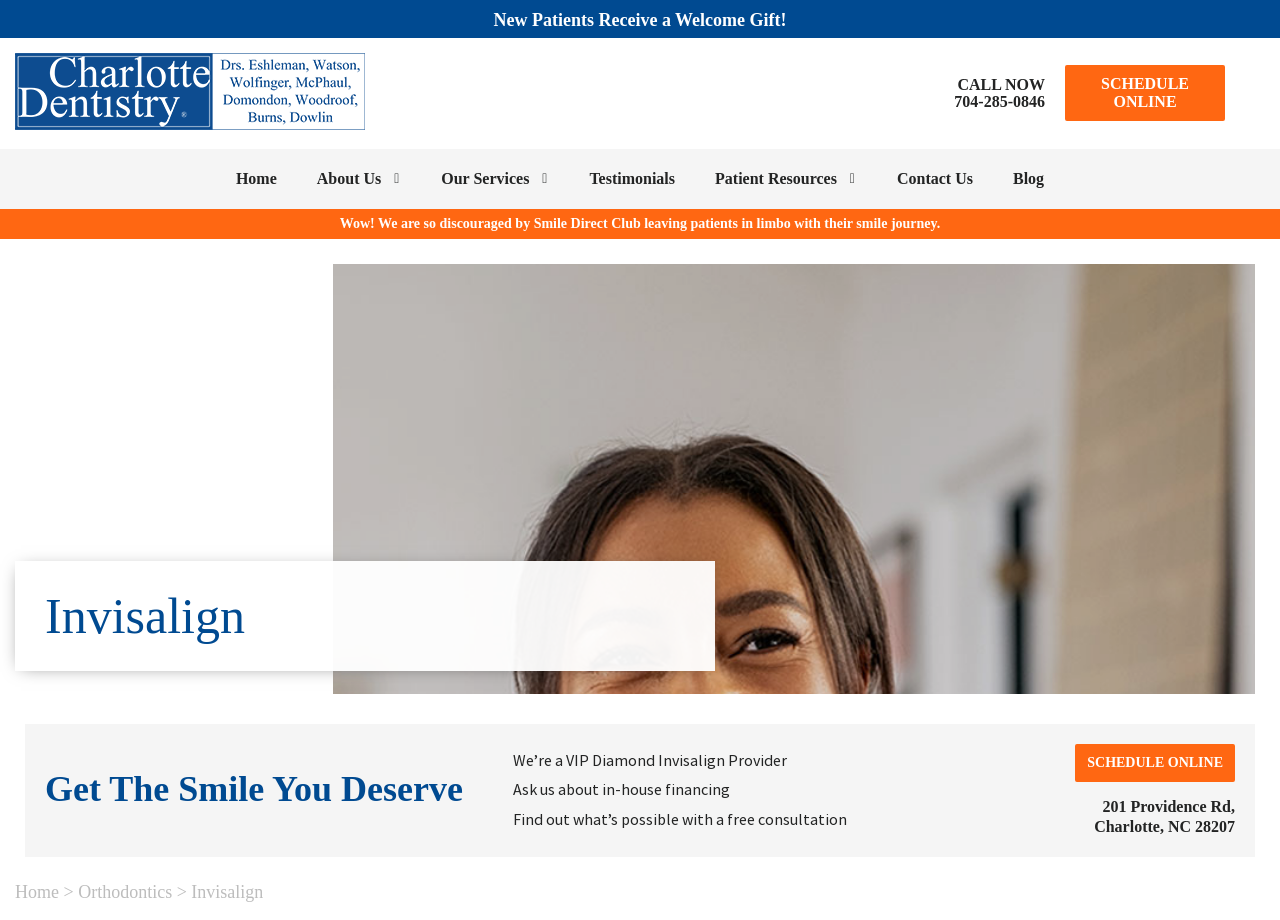Provide the bounding box coordinates of the section that needs to be clicked to accomplish the following instruction: "Get mystical insights."

None